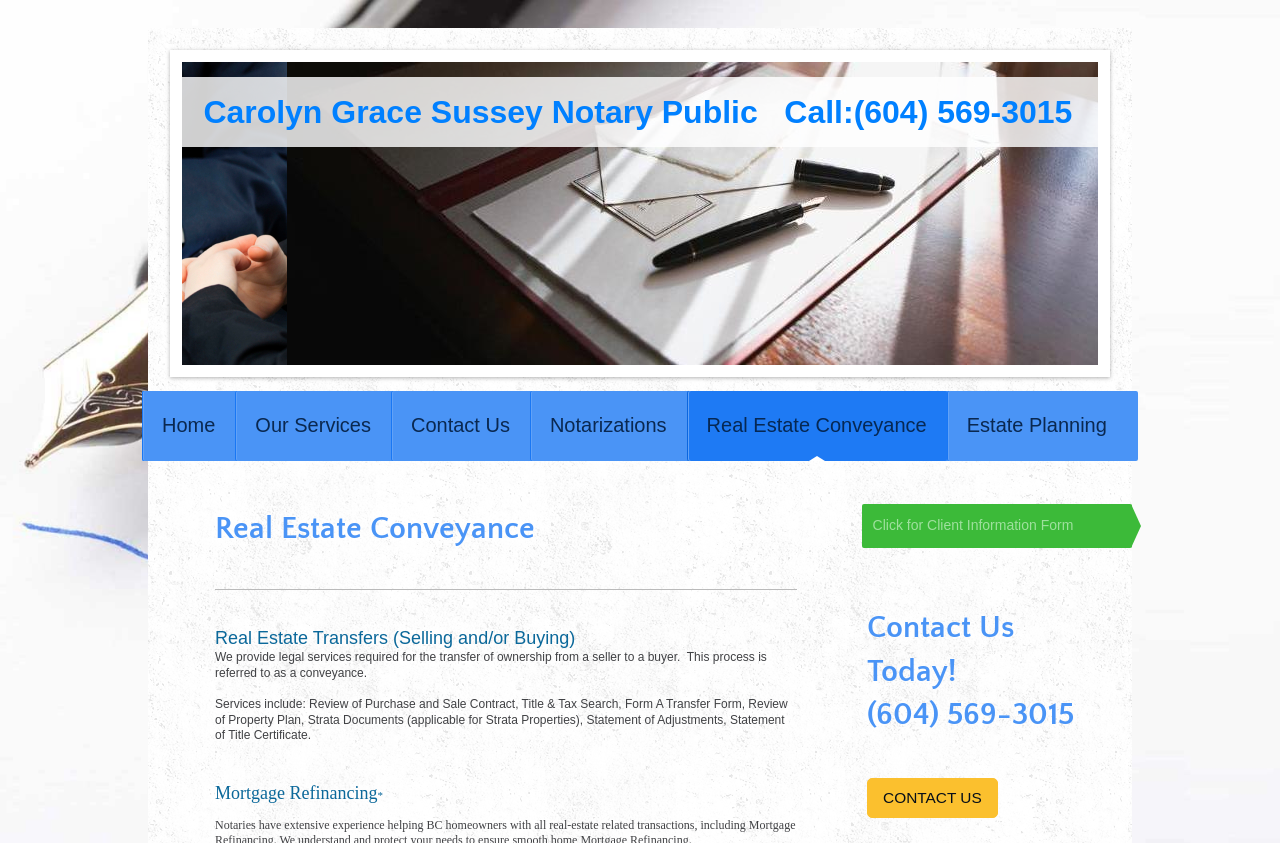Carefully examine the image and provide an in-depth answer to the question: What is the phone number to contact Carolyn Sussey Notary Public?

I found the phone number by looking at the top section of the webpage, where the notary public's name and contact information are displayed. The phone number is explicitly stated as (604) 569-3015.